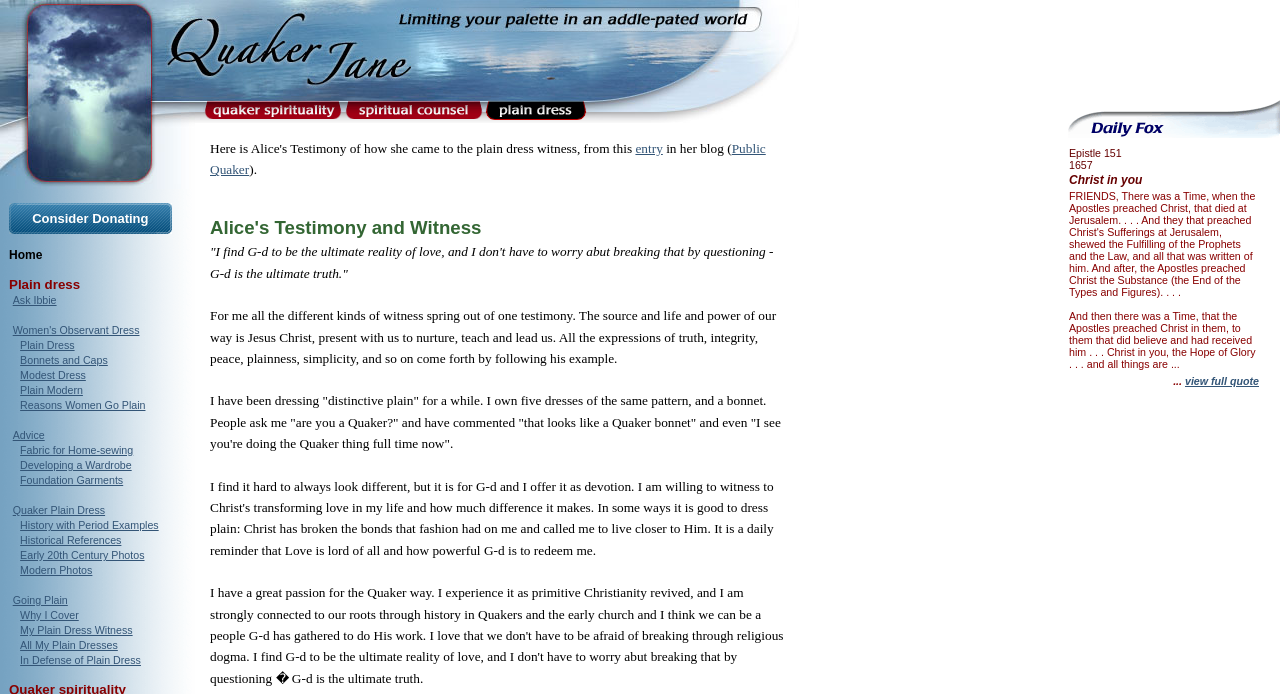Answer the following query with a single word or phrase:
How many images are on this webpage?

3